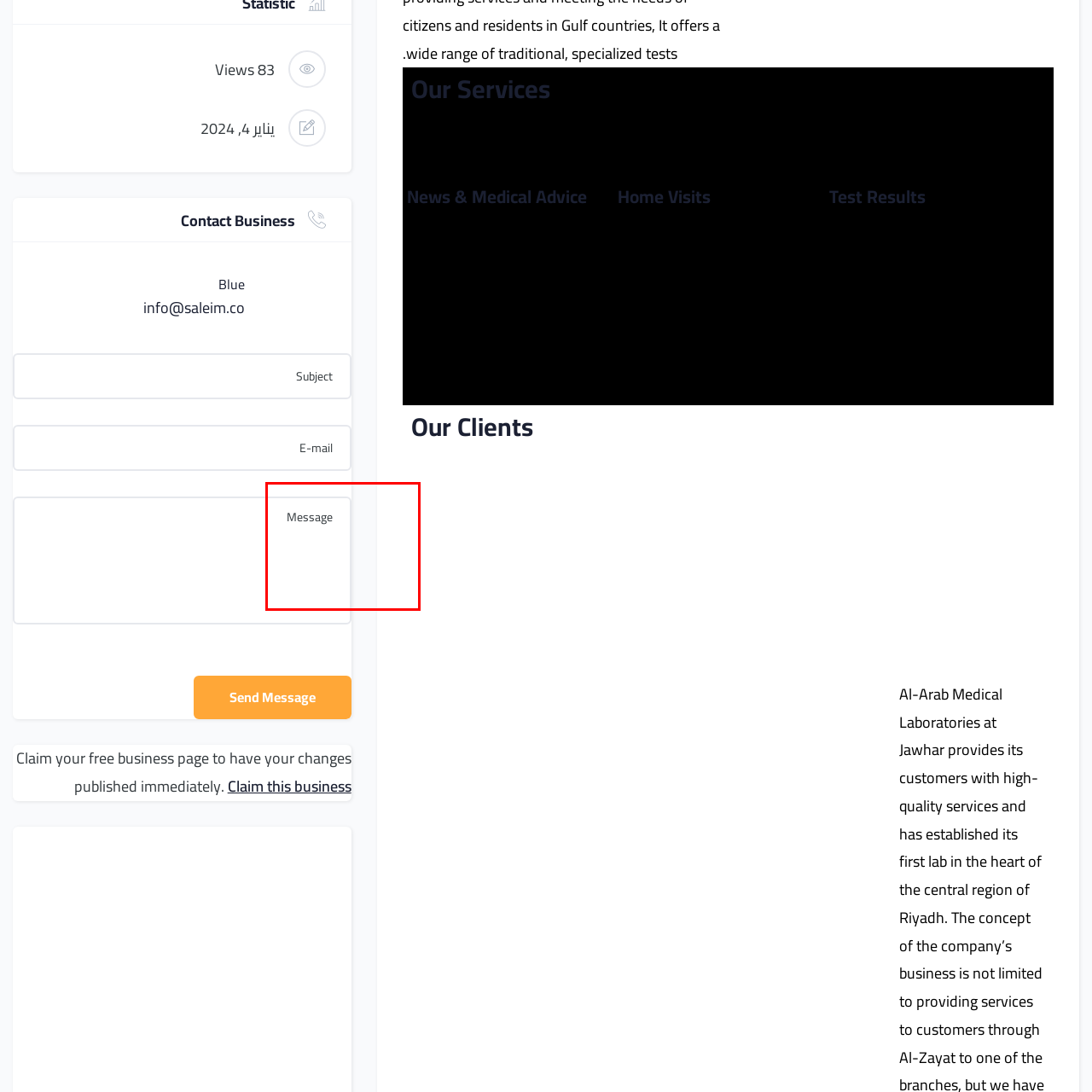Take a close look at the image outlined in red and answer the ensuing question with a single word or phrase:
Is the contact form designed to be user-friendly?

Yes